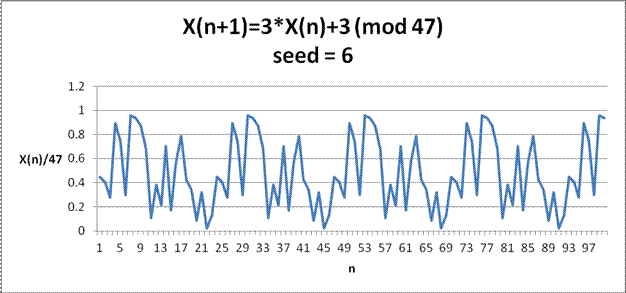What is the range of the x-axis in the graph?
Examine the image and provide an in-depth answer to the question.

The caption states that the x-axis tracks the index n, ranging from 1 to 100, which indicates the number of iterations or cycles in the PRNG function.